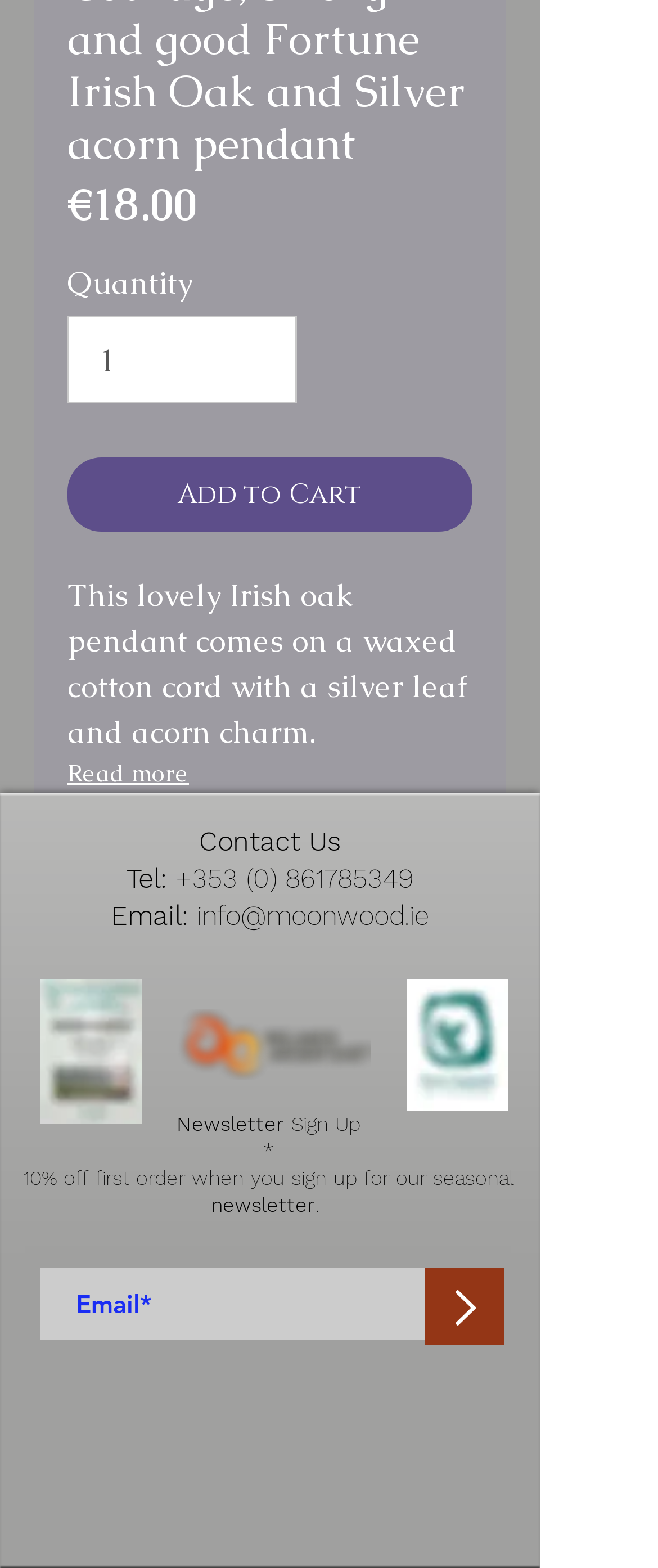What is the function of the spinbutton?
Using the screenshot, give a one-word or short phrase answer.

Set quantity